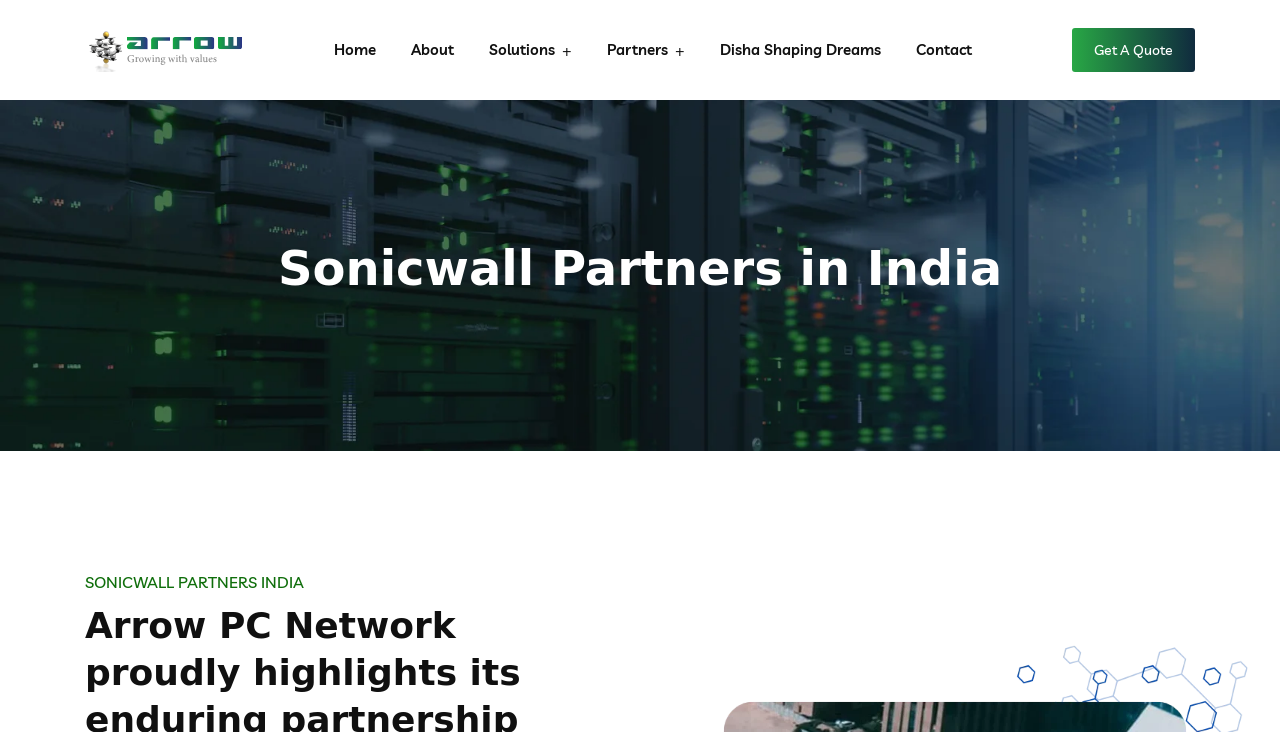What is the first main section heading?
Based on the visual, give a brief answer using one word or a short phrase.

Sonicwall Partners in India